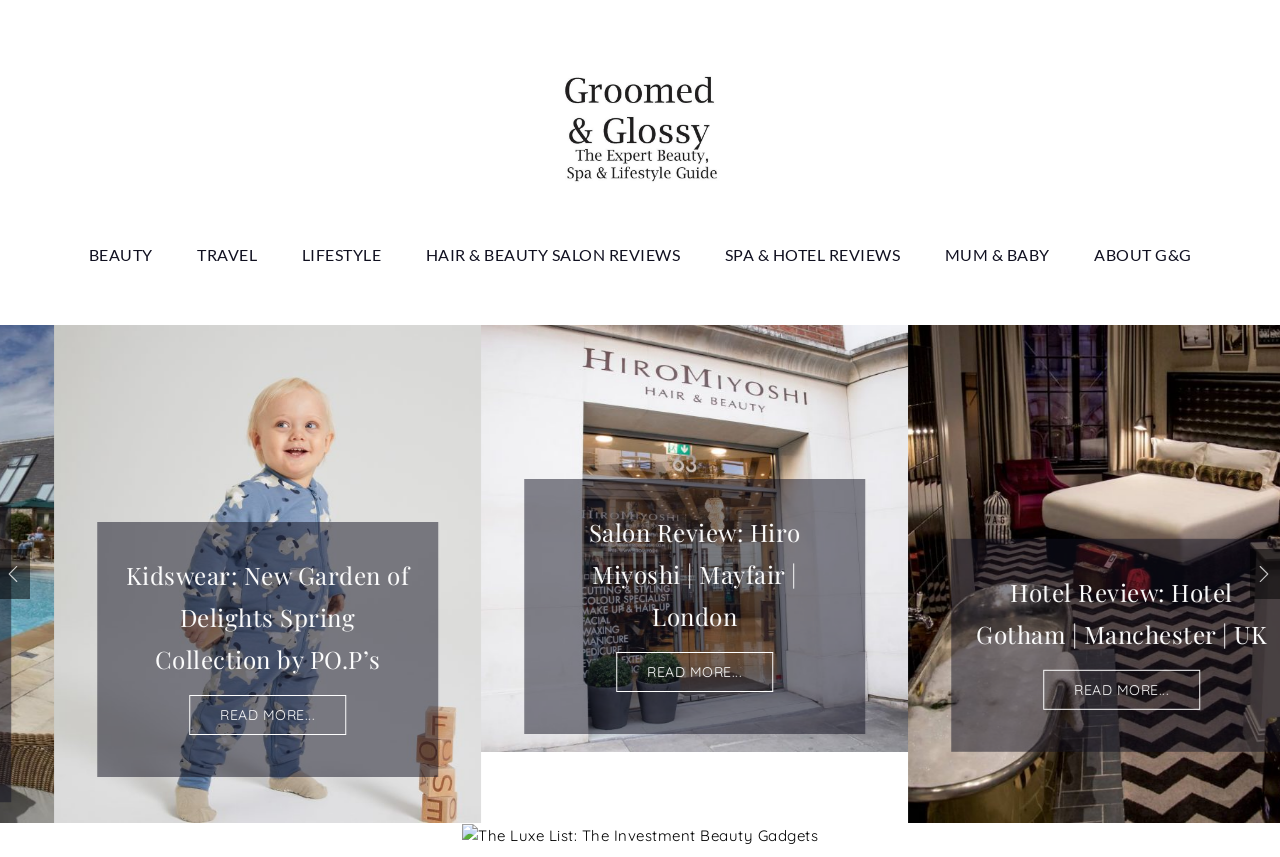Locate the bounding box coordinates of the UI element described by: "Groomed & Glossy". Provide the coordinates as four float numbers between 0 and 1, formatted as [left, top, right, bottom].

[0.05, 0.246, 0.716, 0.372]